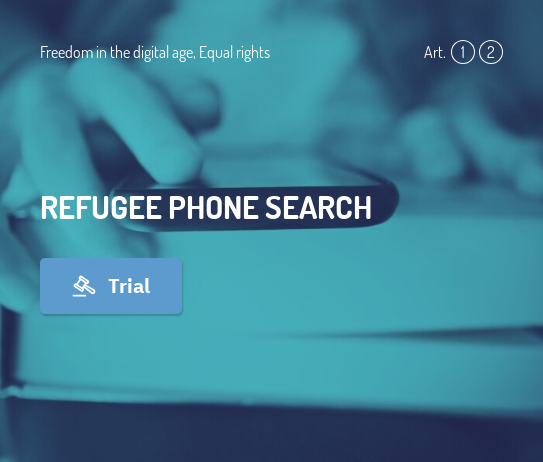Use a single word or phrase to answer this question: 
What is the term 'Trial' suggesting in the image?

Evaluating policies and practices